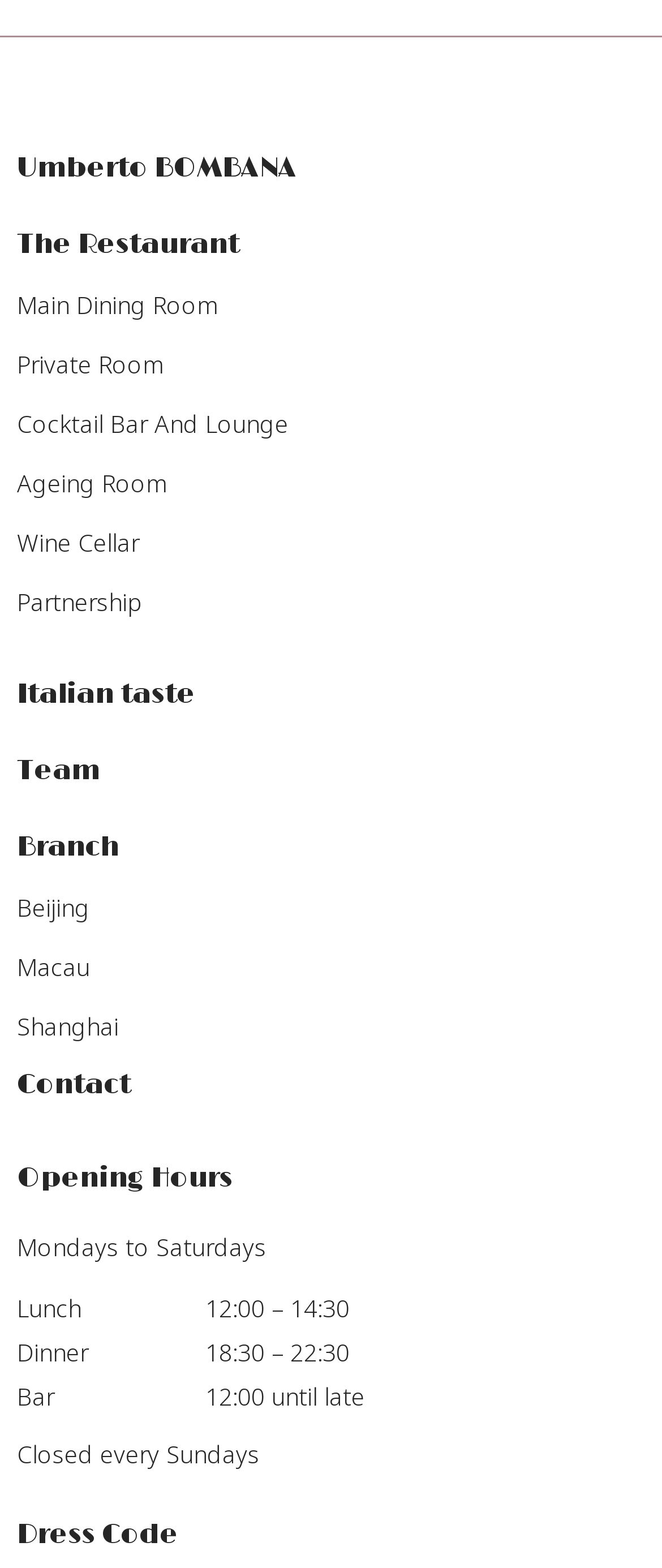Pinpoint the bounding box coordinates of the clickable area necessary to execute the following instruction: "Visit Beijing". The coordinates should be given as four float numbers between 0 and 1, namely [left, top, right, bottom].

[0.026, 0.568, 0.136, 0.588]